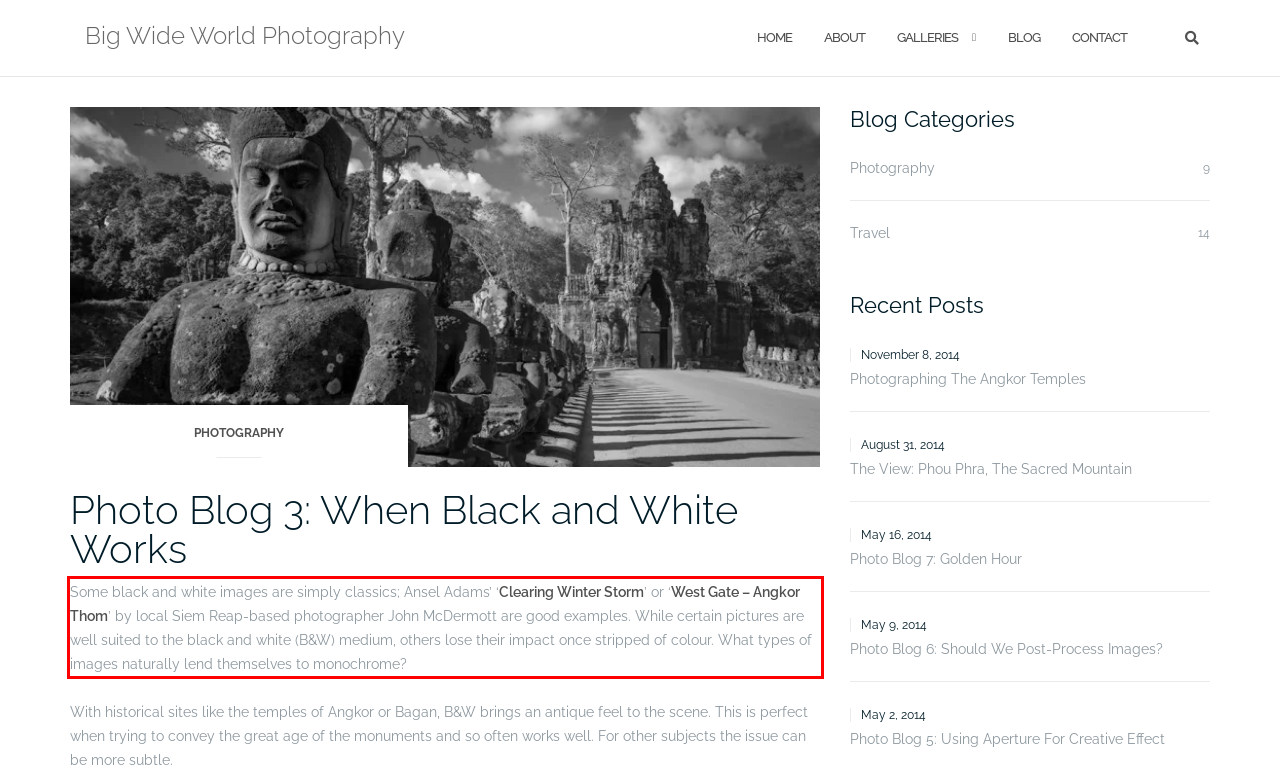You are looking at a screenshot of a webpage with a red rectangle bounding box. Use OCR to identify and extract the text content found inside this red bounding box.

Some black and white images are simply classics; Ansel Adams’ ‘Clearing Winter Storm’ or ‘West Gate – Angkor Thom’ by local Siem Reap-based photographer John McDermott are good examples. While certain pictures are well suited to the black and white (B&W) medium, others lose their impact once stripped of colour. What types of images naturally lend themselves to monochrome?